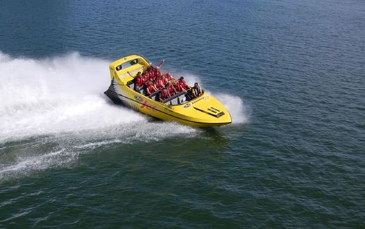Offer a detailed account of the various components present in the image.

The image captures an exhilarating moment during a jet boat tour on Lake Rotorua, showcasing a vibrant yellow boat slicing through the shimmering blue water. Passengers, dressed in bright red life jackets, are visibly thrilled as they enjoy the ride, raising their arms in excitement. The backdrop emphasizes the natural beauty of Lake Rotorua, hinting at the adventure and adrenaline that this experience offers. This activity is part of Katoa Lake Rotorua's offerings, which promise both excitement and exhilaration to adventure seekers looking to engage with the stunning scenery of the region.